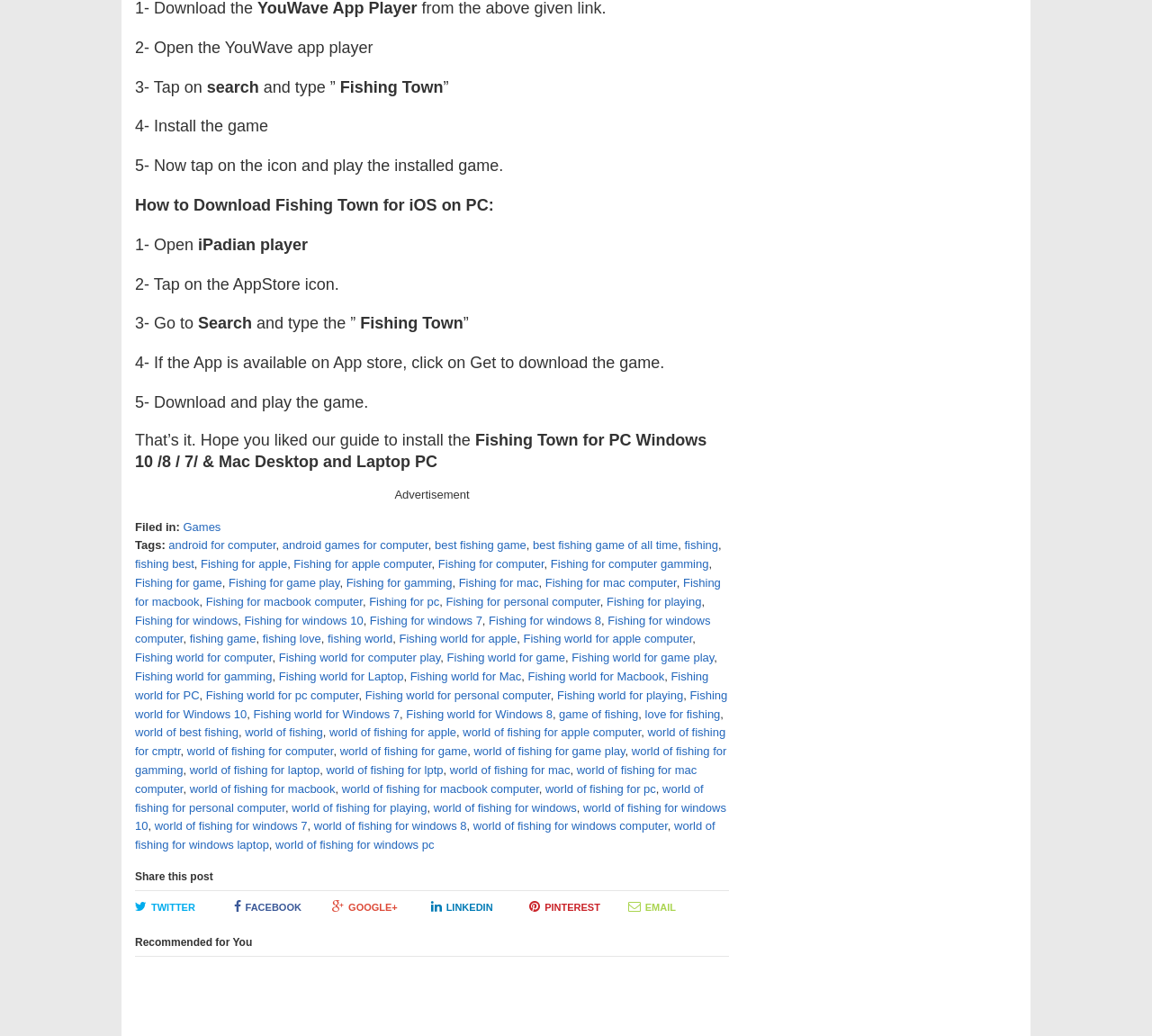Locate the bounding box coordinates of the area that needs to be clicked to fulfill the following instruction: "Read the guide to install 'Fishing Town' for PC". The coordinates should be in the format of four float numbers between 0 and 1, namely [left, top, right, bottom].

[0.117, 0.189, 0.429, 0.207]